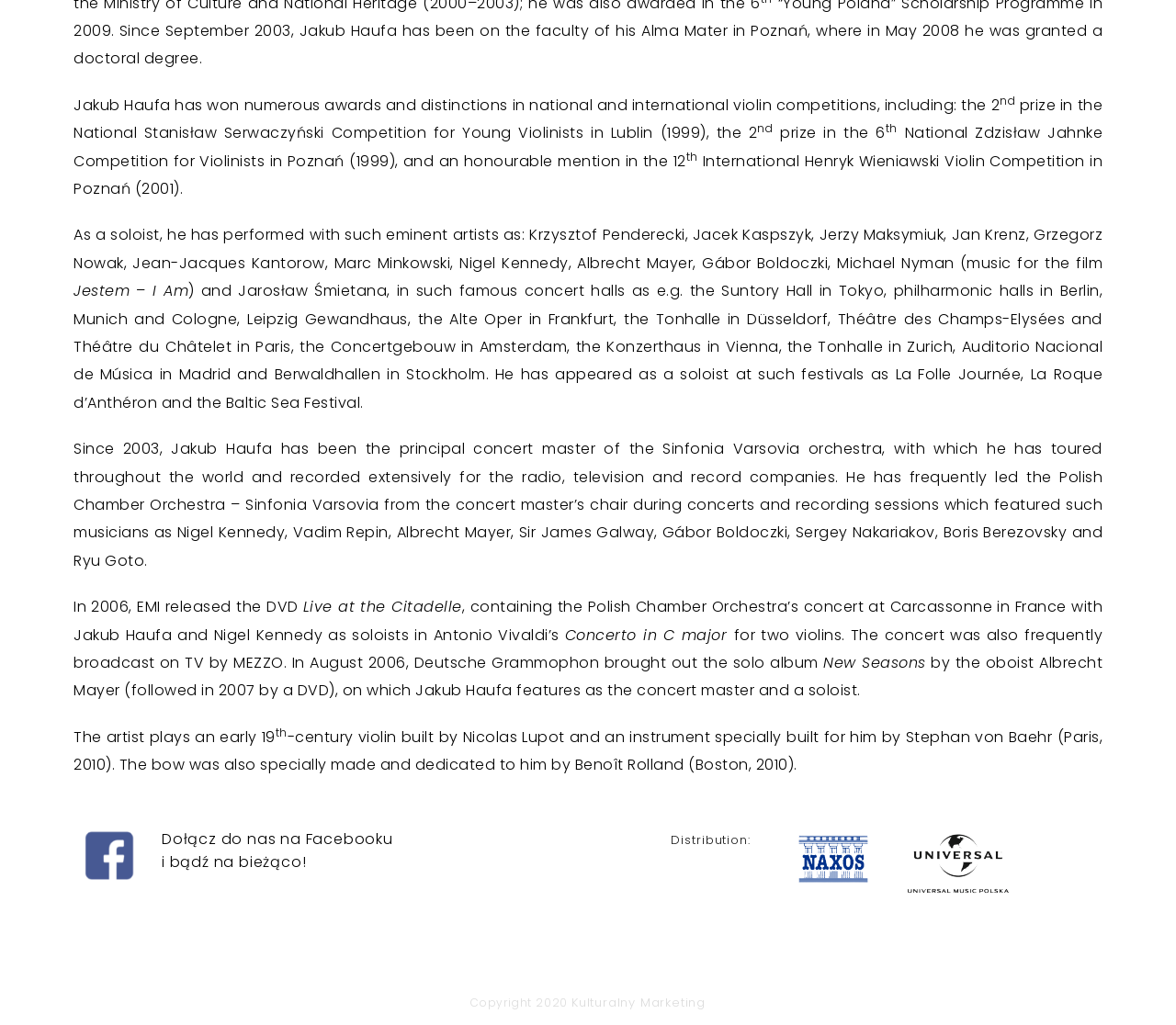Using the webpage screenshot and the element description Kulturalny Marketing, determine the bounding box coordinates. Specify the coordinates in the format (top-left x, top-left y, bottom-right x, bottom-right y) with values ranging from 0 to 1.

[0.486, 0.967, 0.6, 0.988]